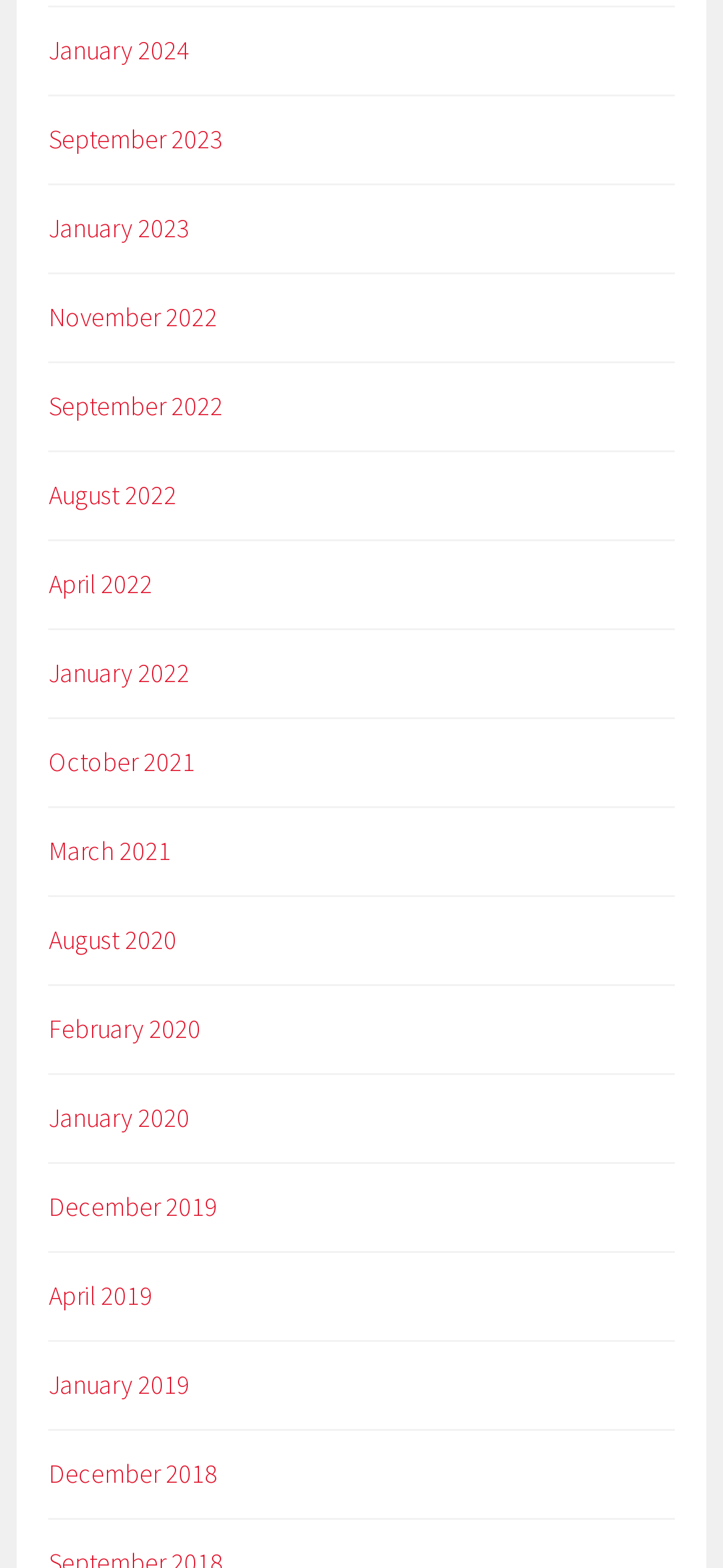Specify the bounding box coordinates of the region I need to click to perform the following instruction: "browse January 2023". The coordinates must be four float numbers in the range of 0 to 1, i.e., [left, top, right, bottom].

[0.068, 0.135, 0.263, 0.156]